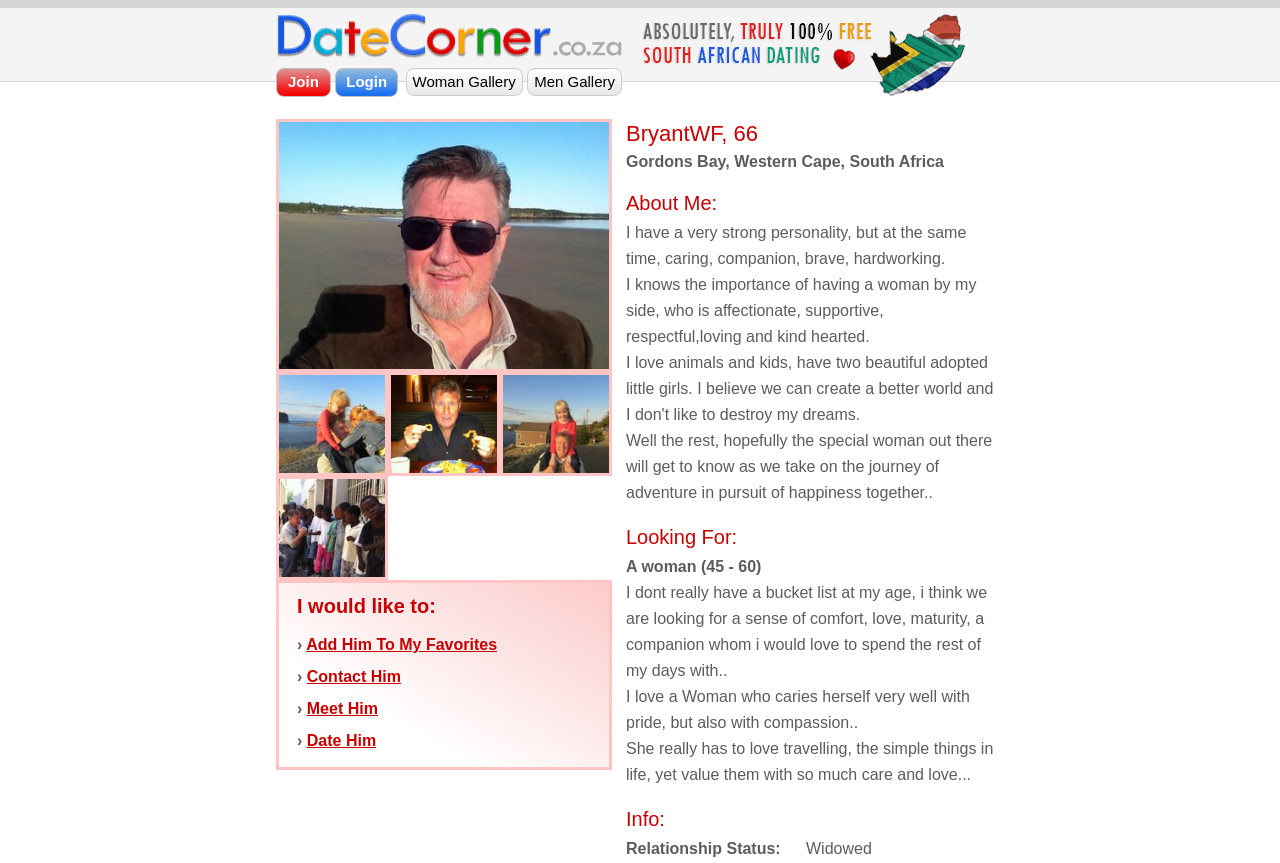Please find the bounding box coordinates of the section that needs to be clicked to achieve this instruction: "Visit the website of Smoke and Mirrors".

None